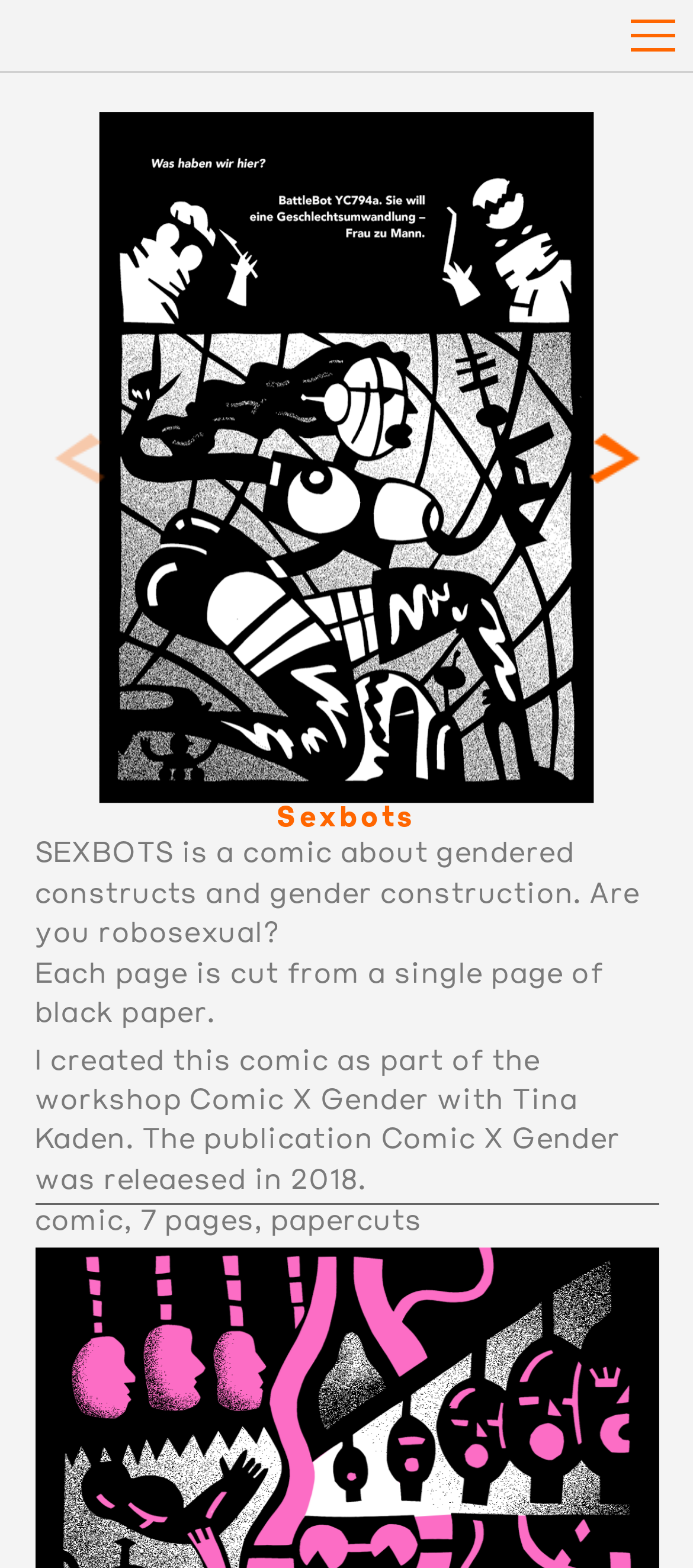Based on the image, provide a detailed and complete answer to the question: 
What is the name of the workshop where the comic was created?

I found the answer by examining the StaticText element with the text 'I created this comic as part of the workshop Comic X Gender with Tina Kaden.' at coordinates [0.05, 0.664, 0.896, 0.761]. This text mentions the name of the workshop where the comic was created.